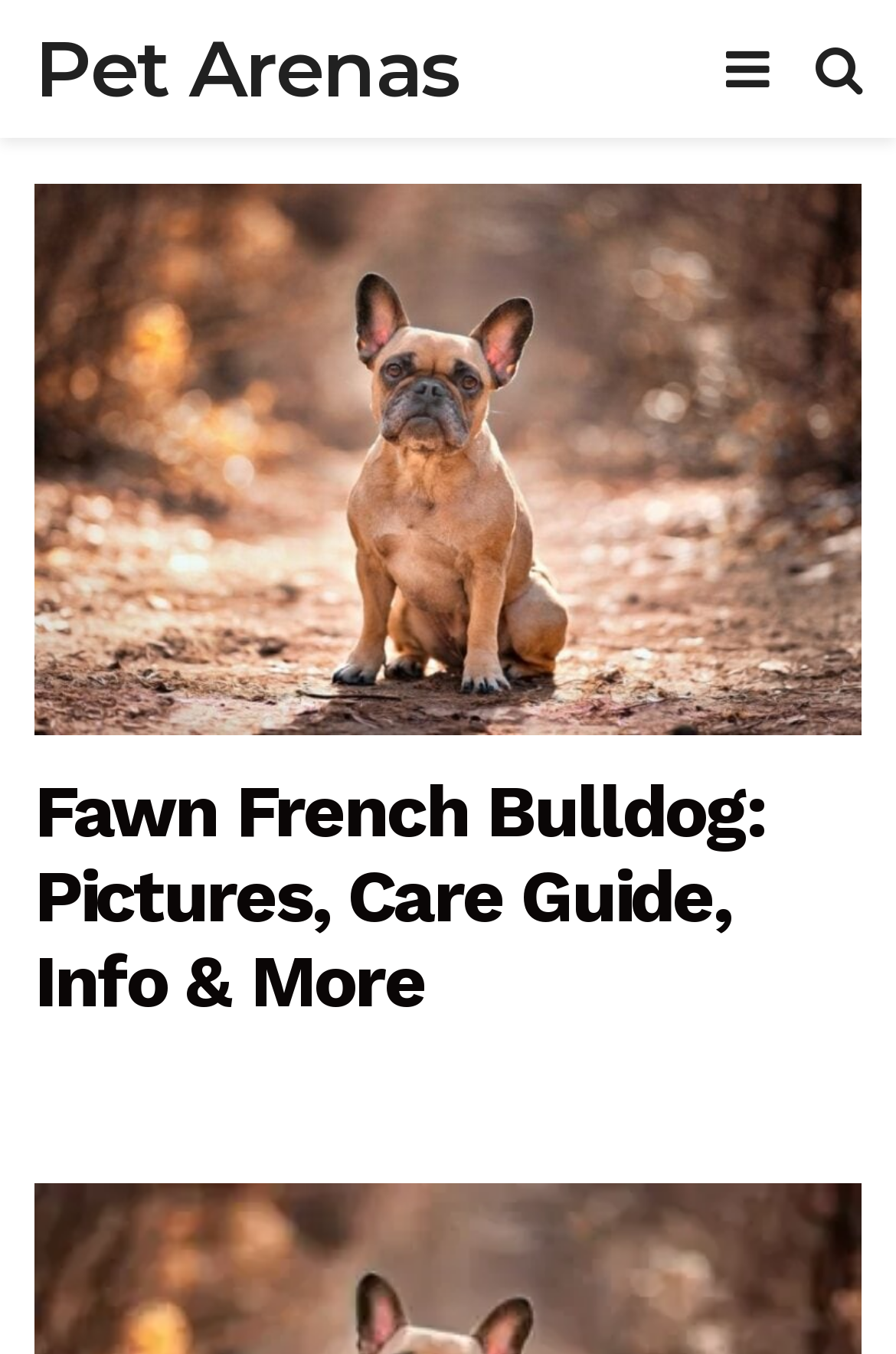Locate the UI element described by Pet Arenas in the provided webpage screenshot. Return the bounding box coordinates in the format (top-left x, top-left y, bottom-right x, bottom-right y), ensuring all values are between 0 and 1.

[0.038, 0.022, 0.511, 0.08]